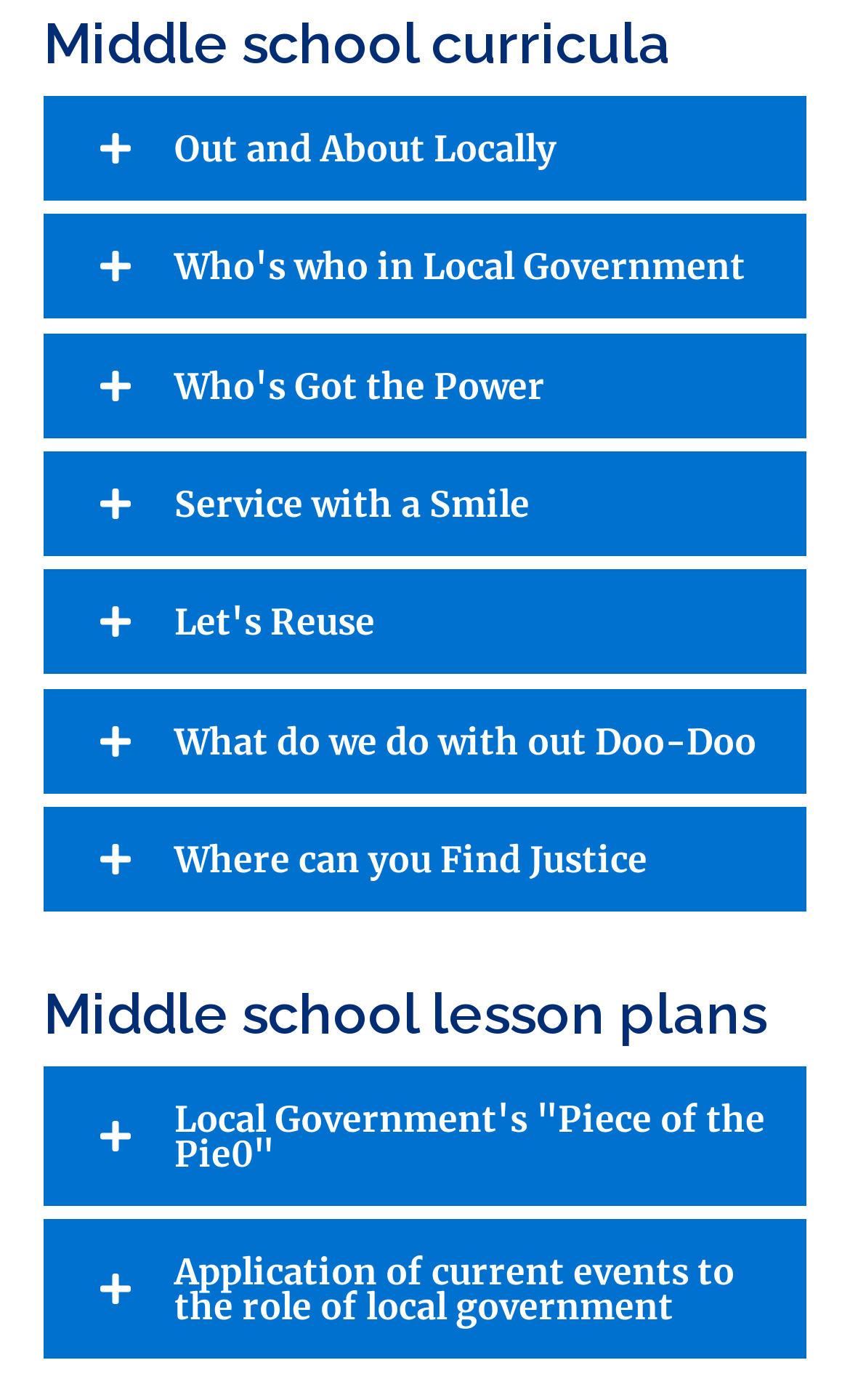Answer the question below with a single word or a brief phrase: 
How many elements are above the 'Middle school lesson plans' heading?

8